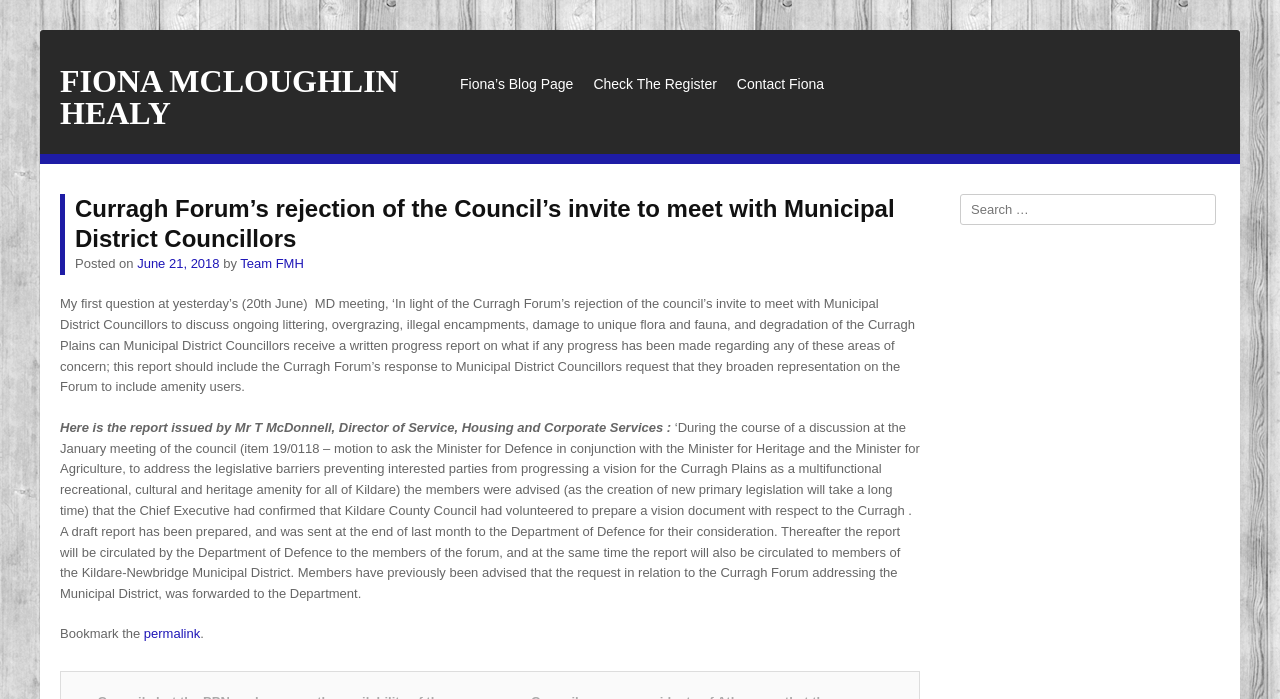Please identify the bounding box coordinates of the clickable region that I should interact with to perform the following instruction: "Search for something". The coordinates should be expressed as four float numbers between 0 and 1, i.e., [left, top, right, bottom].

[0.75, 0.278, 0.95, 0.322]